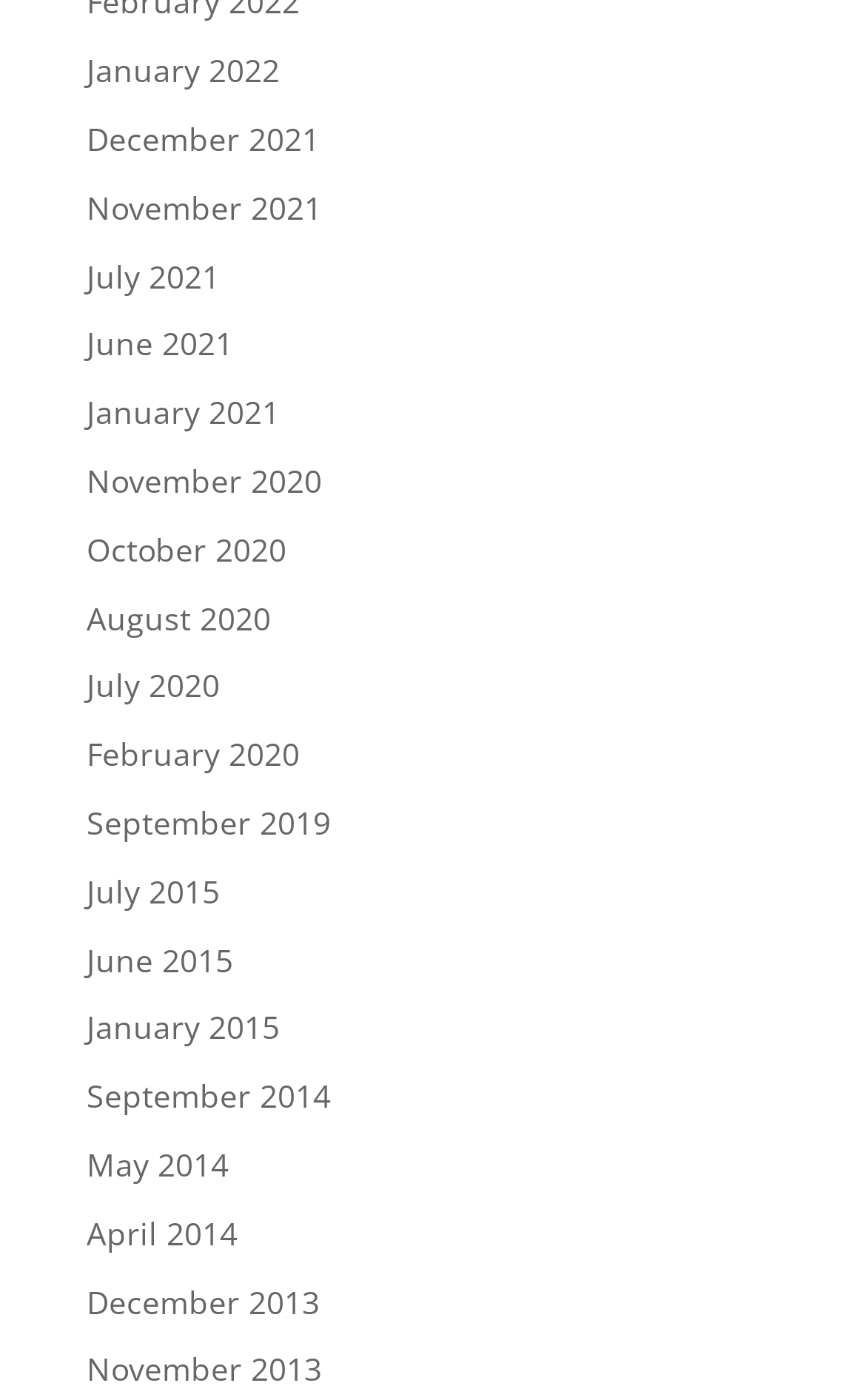What is the latest month available on this webpage?
Using the image, give a concise answer in the form of a single word or short phrase.

January 2022